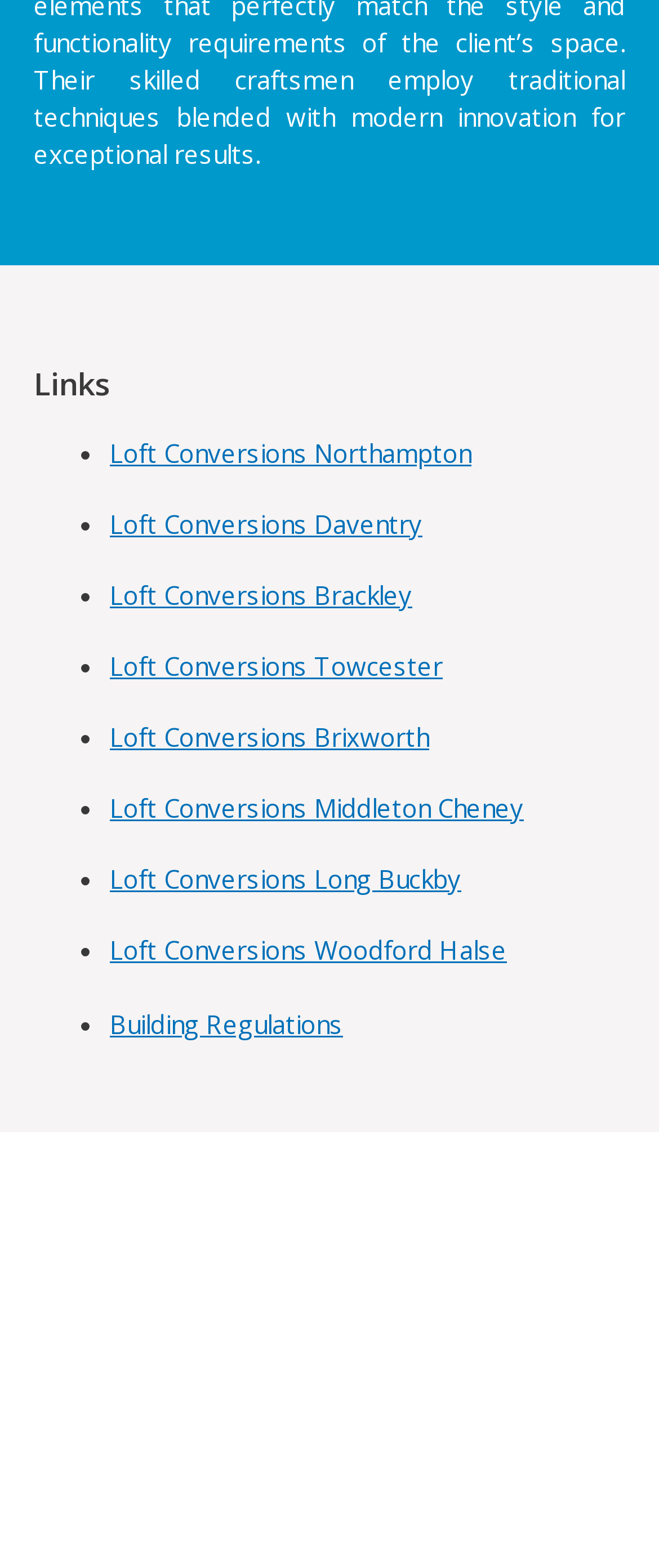Could you specify the bounding box coordinates for the clickable section to complete the following instruction: "Click on a & es"?

[0.051, 0.787, 0.821, 0.995]